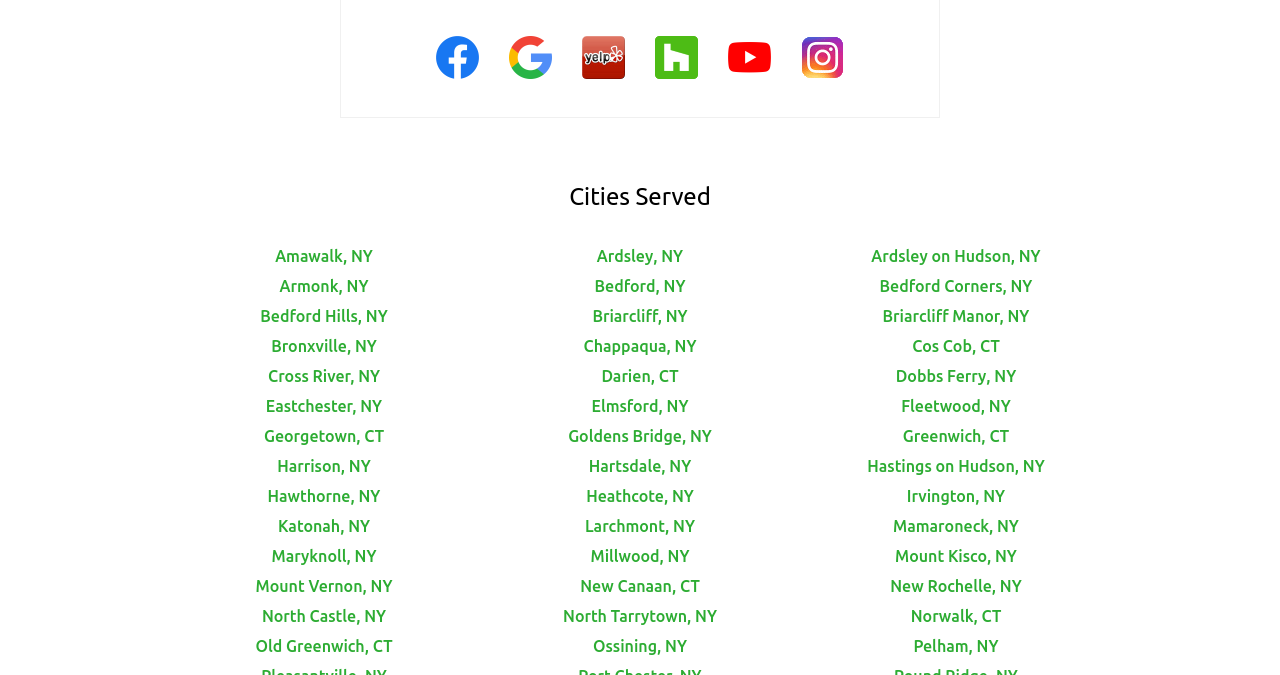What social media platforms are listed?
Look at the webpage screenshot and answer the question with a detailed explanation.

I looked at the top section of the webpage and saw a series of links with images, which are commonly used to represent social media platforms. The text associated with each link is the name of the platform, so I listed them out.